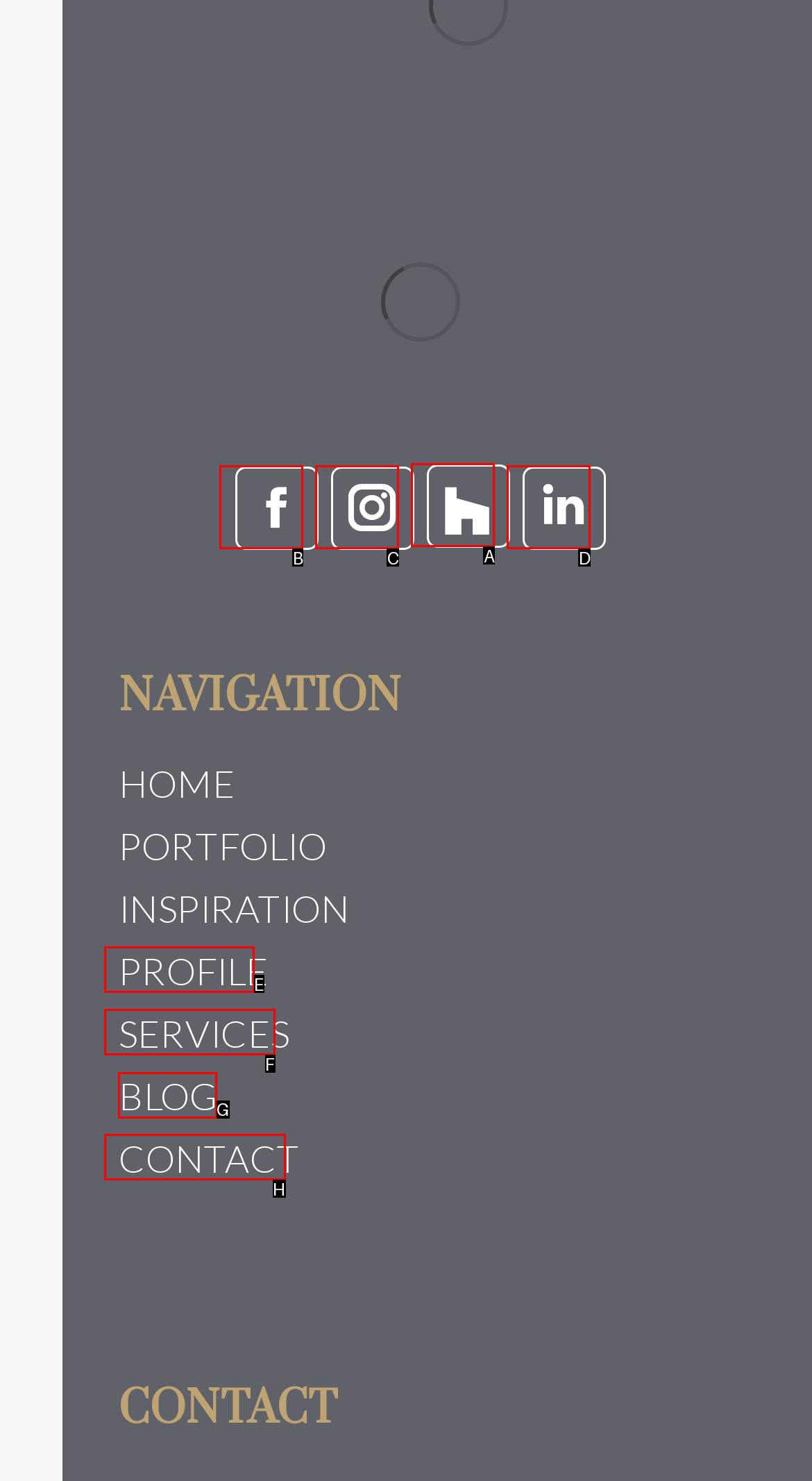Choose the correct UI element to click for this task: Read blog posts Answer using the letter from the given choices.

G